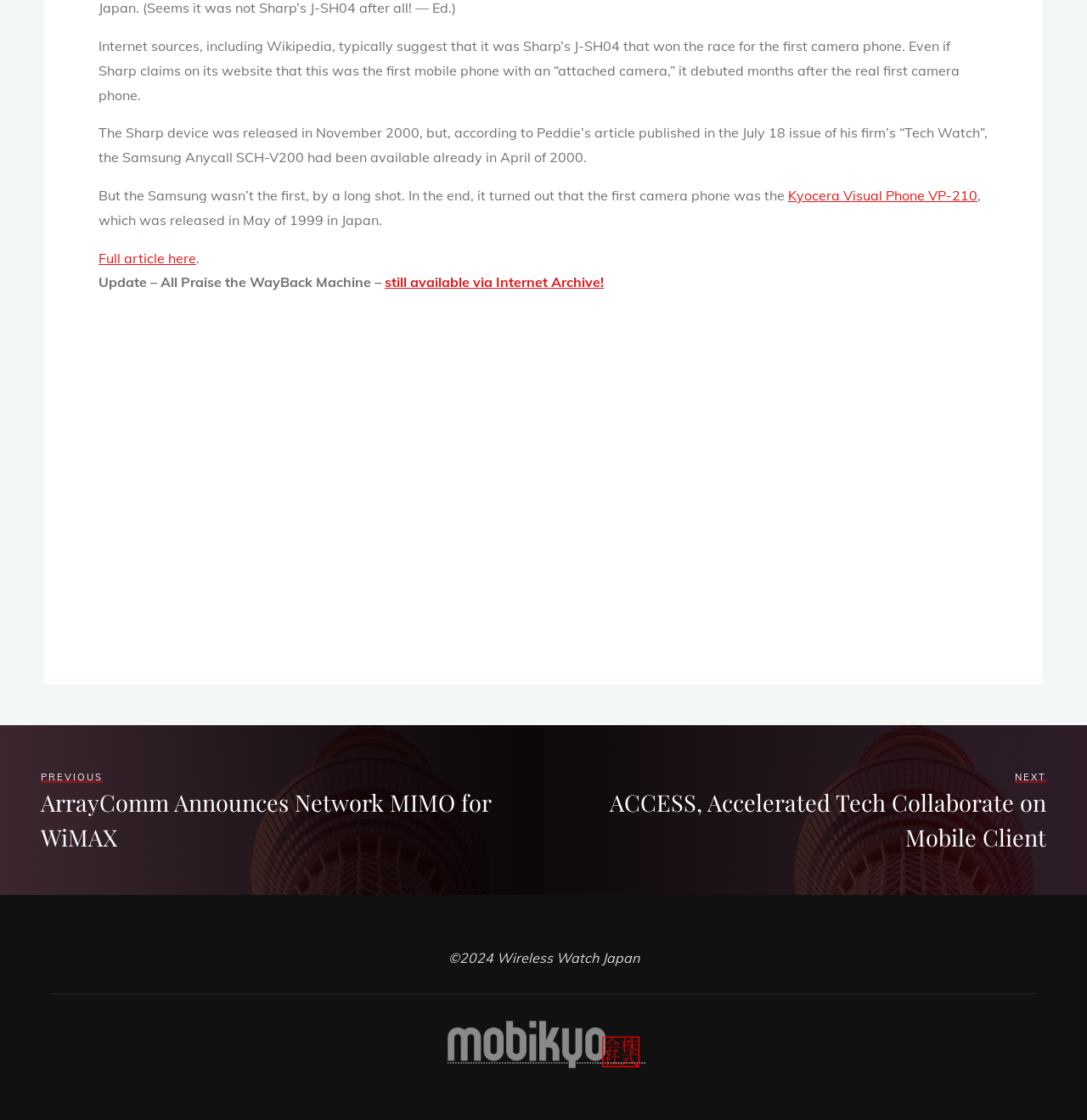What is the name of the website?
Please answer the question as detailed as possible.

The answer can be found in the text content of the webpage, specifically in the footer section, which displays the copyright information '©2024 Wireless Watch Japan'.